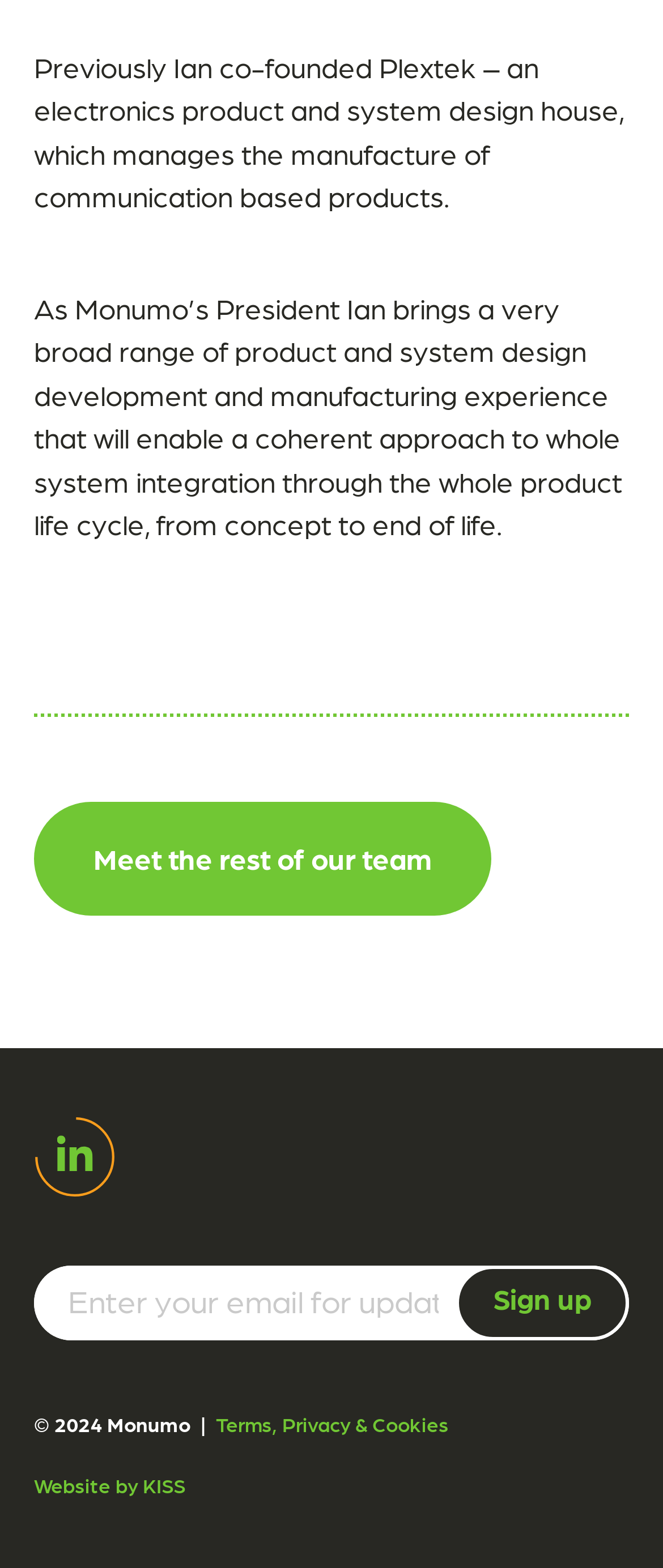What is the purpose of the textbox? Analyze the screenshot and reply with just one word or a short phrase.

Enter email for updates